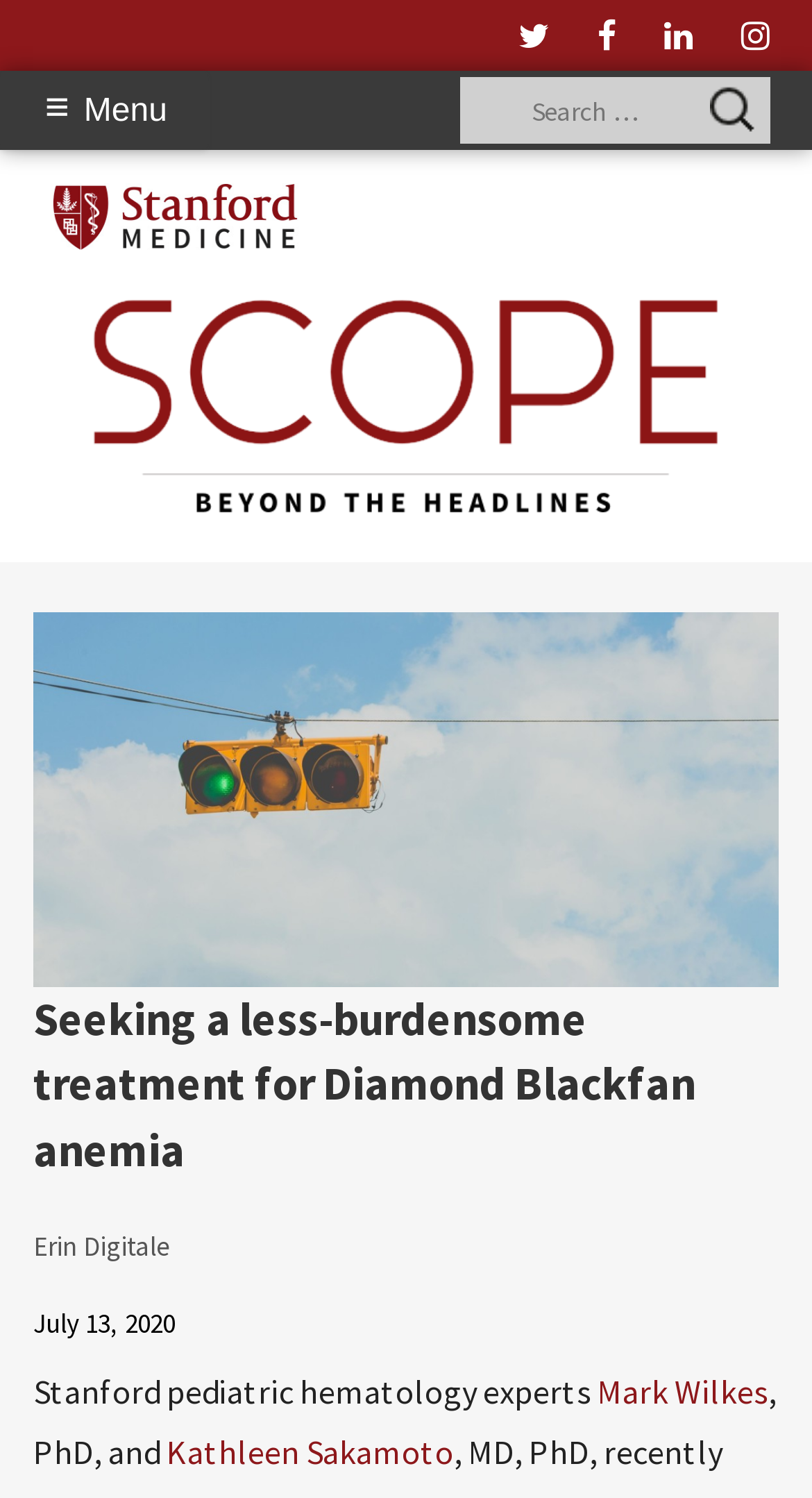Locate the bounding box coordinates of the area where you should click to accomplish the instruction: "Visit the Stanford Medicine website".

[0.062, 0.122, 0.369, 0.167]